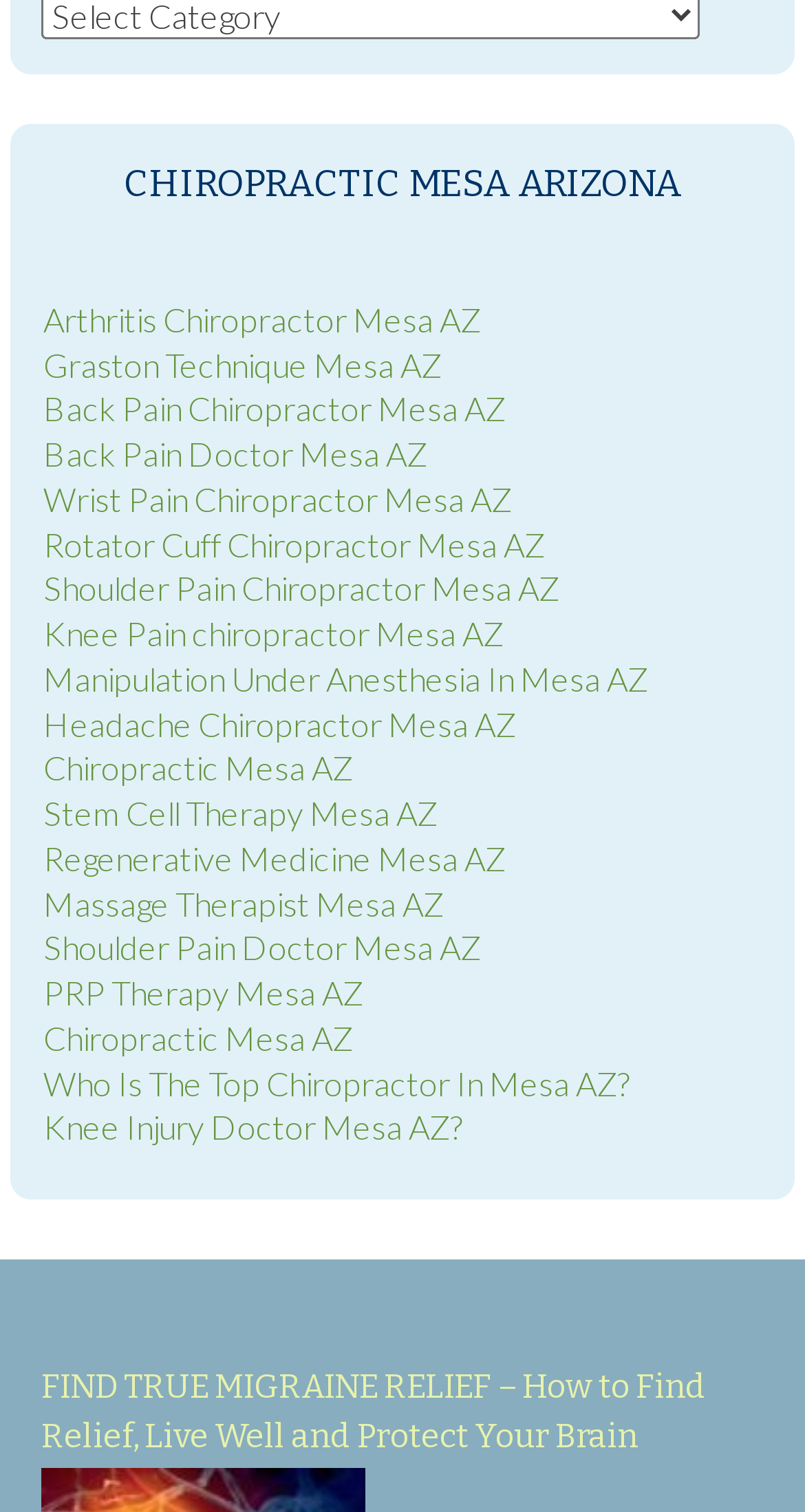What is the main topic of the webpage?
Examine the image and provide an in-depth answer to the question.

The main topic of the webpage can be inferred from the multiple links and headings on the page, which all relate to chiropractic services and treatments in Mesa, Arizona.